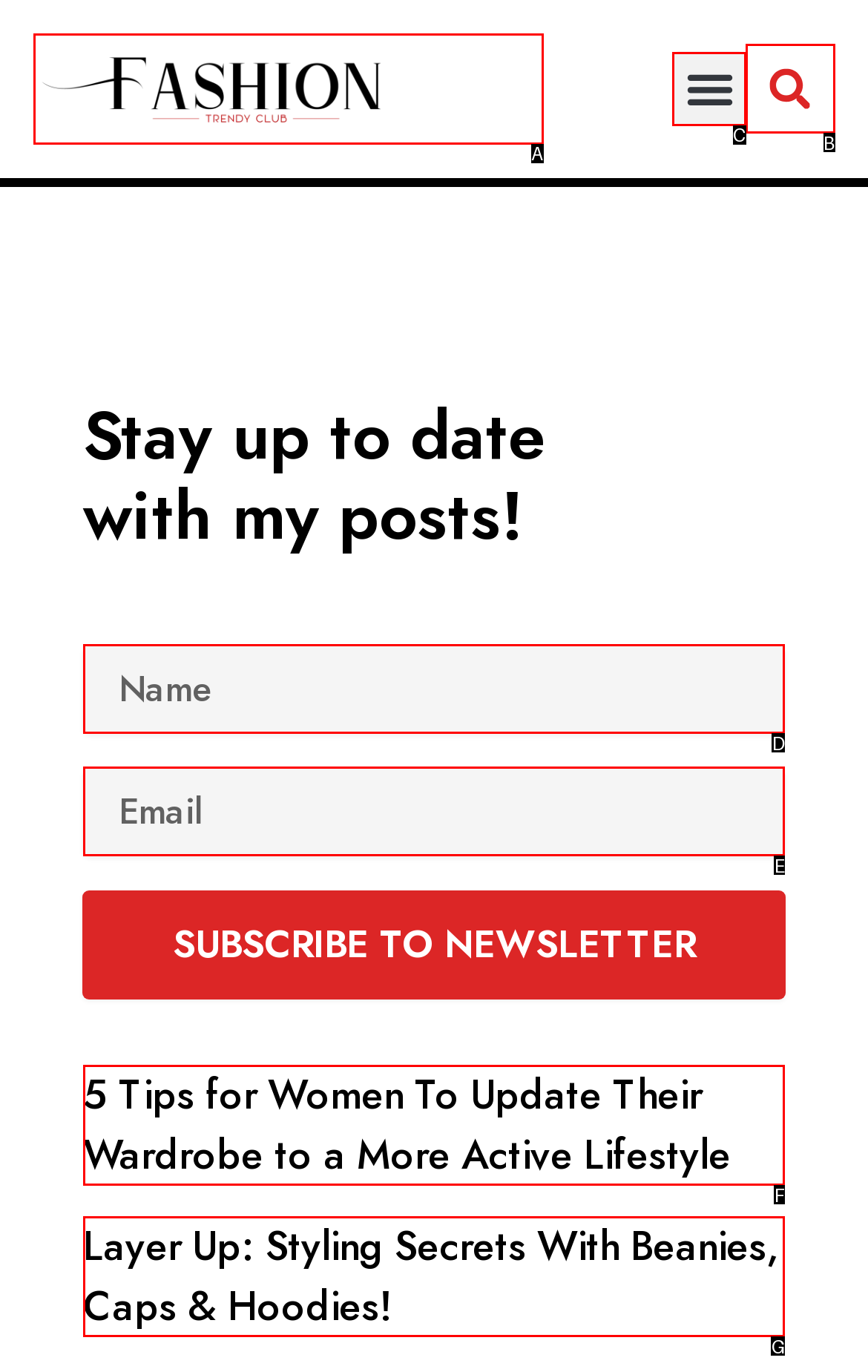From the given choices, indicate the option that best matches: alt="Fashion-Trendy-Club-1"
State the letter of the chosen option directly.

A